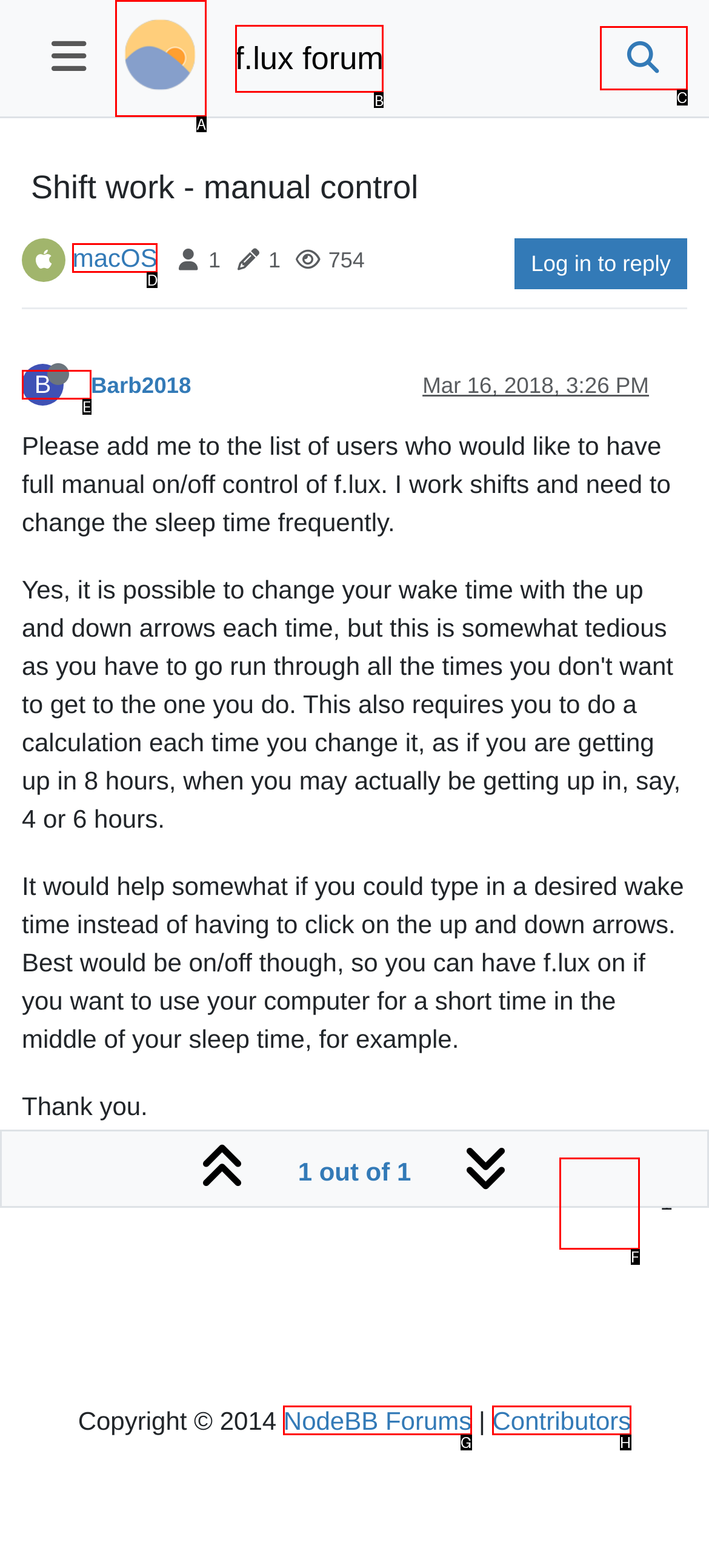Determine the letter of the element I should select to fulfill the following instruction: Go to f.lux forum. Just provide the letter.

B